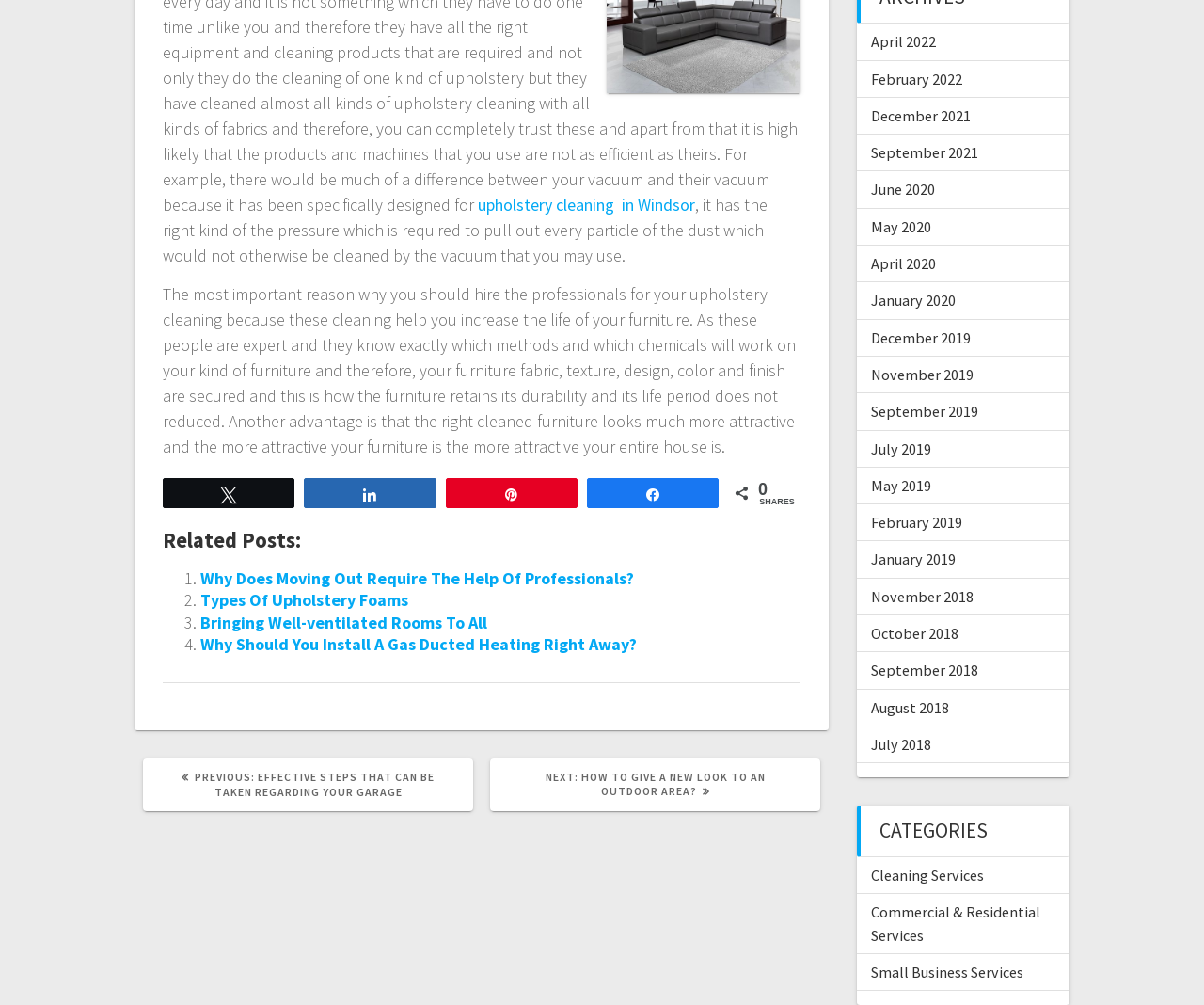Given the description Share, predict the bounding box coordinates of the UI element. Ensure the coordinates are in the format (top-left x, top-left y, bottom-right x, bottom-right y) and all values are between 0 and 1.

[0.488, 0.477, 0.596, 0.505]